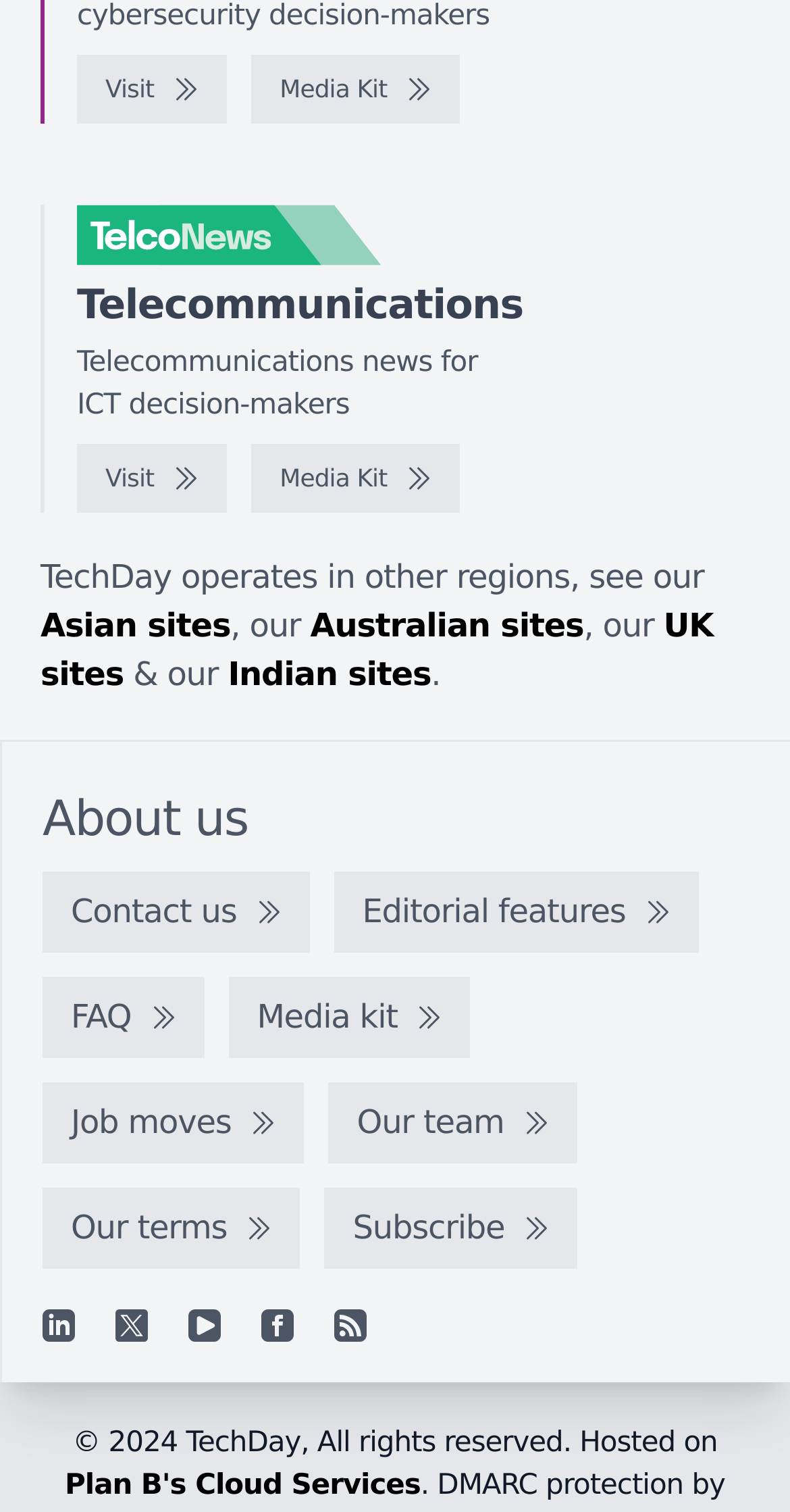Determine the bounding box coordinates of the clickable region to follow the instruction: "Subscribe".

[0.411, 0.785, 0.731, 0.839]